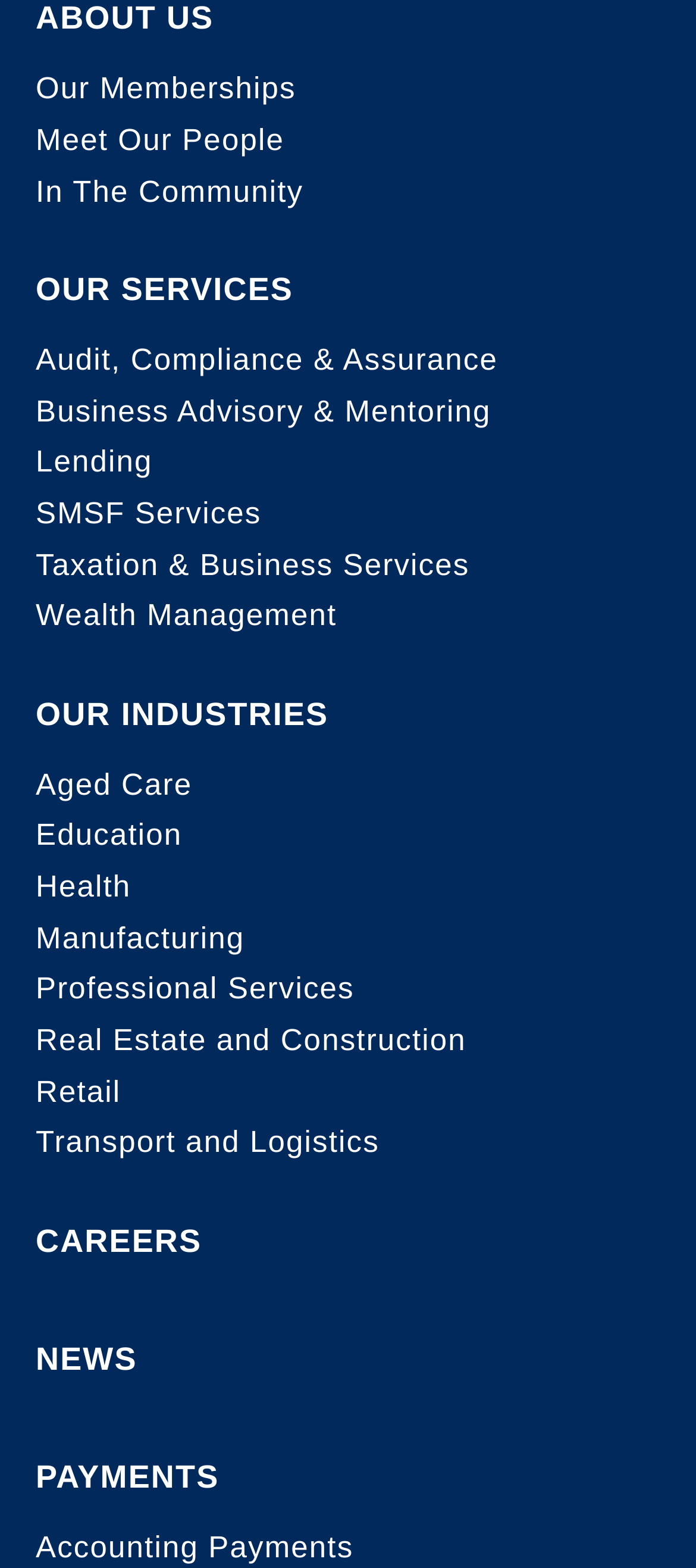What is the first service offered?
Based on the image content, provide your answer in one word or a short phrase.

Audit, Compliance & Assurance